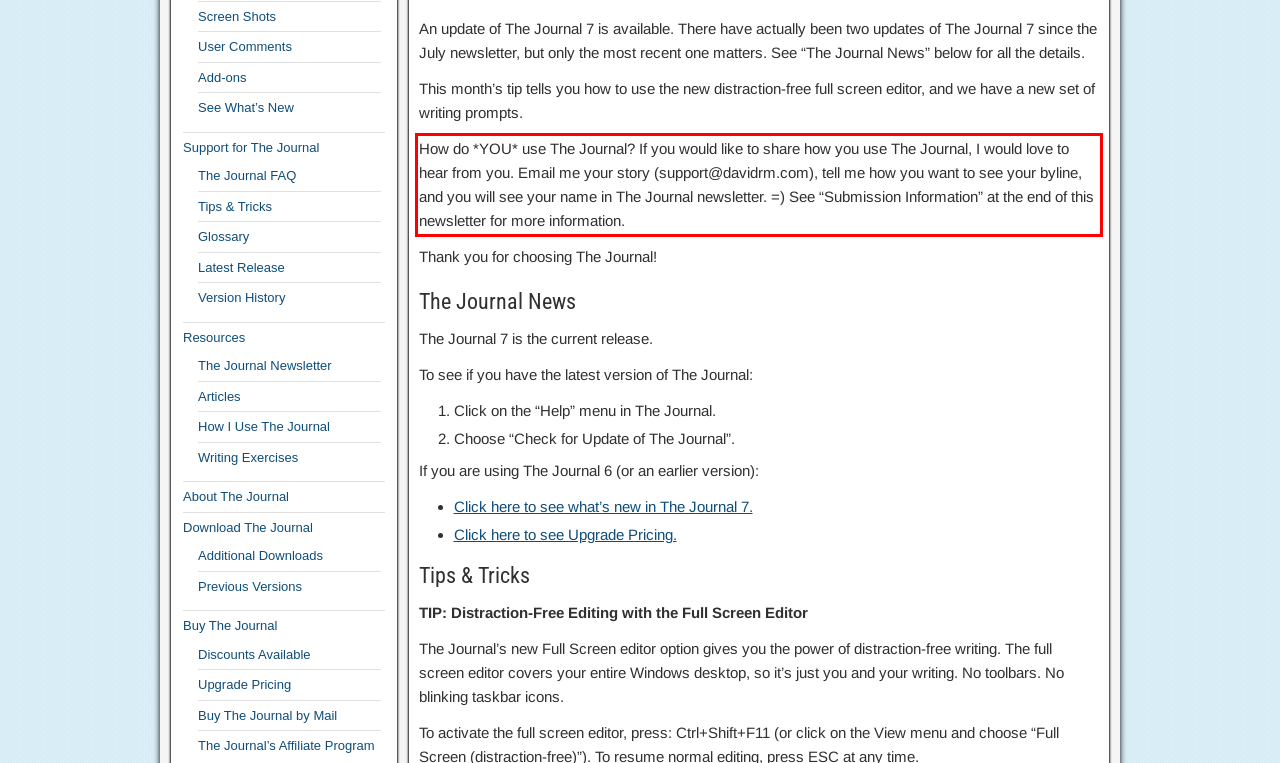Please perform OCR on the UI element surrounded by the red bounding box in the given webpage screenshot and extract its text content.

How do *YOU* use The Journal? If you would like to share how you use The Journal, I would love to hear from you. Email me your story (support@davidrm.com), tell me how you want to see your byline, and you will see your name in The Journal newsletter. =) See “Submission Information” at the end of this newsletter for more information.